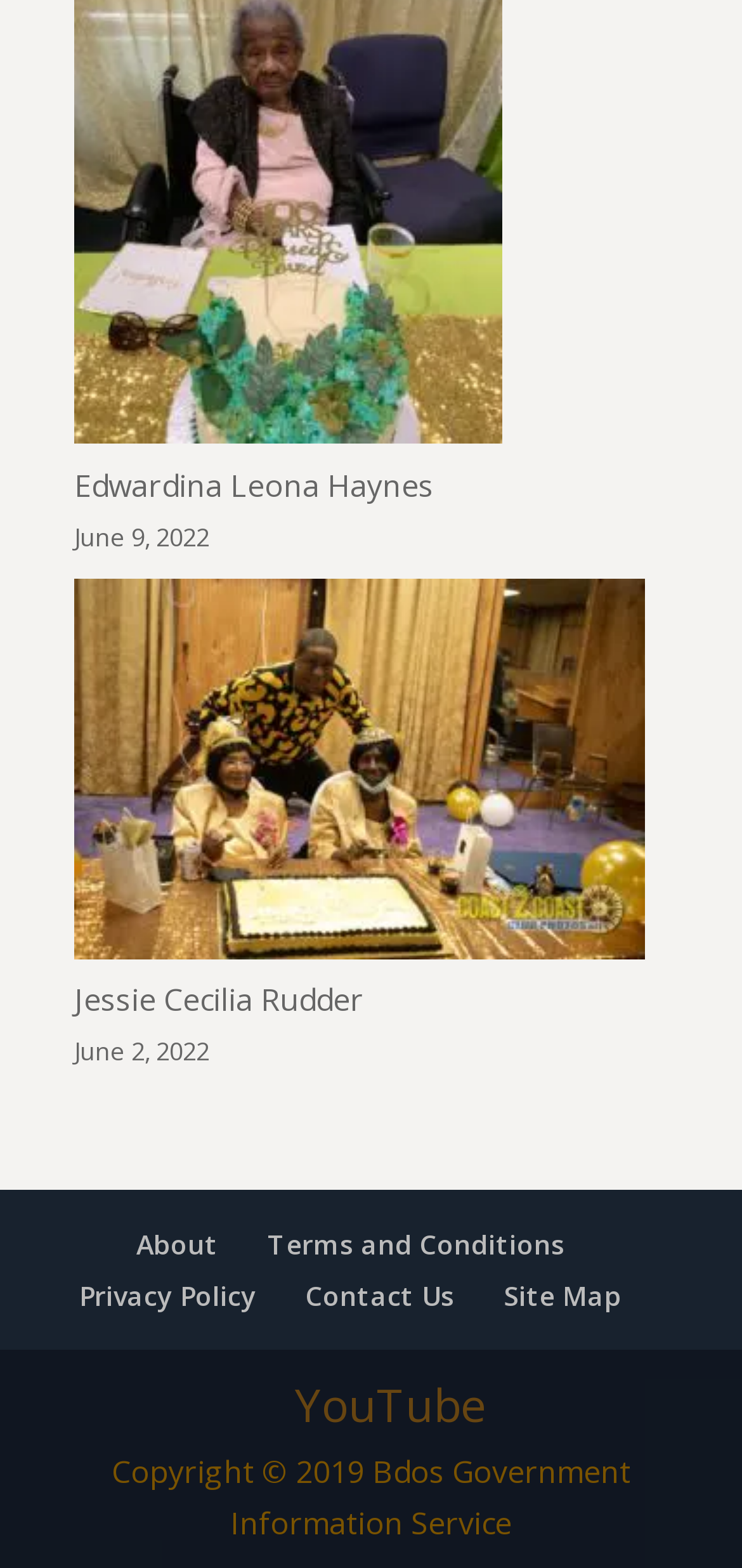Pinpoint the bounding box coordinates of the element that must be clicked to accomplish the following instruction: "Watch YouTube videos". The coordinates should be in the format of four float numbers between 0 and 1, i.e., [left, top, right, bottom].

[0.397, 0.879, 0.654, 0.912]